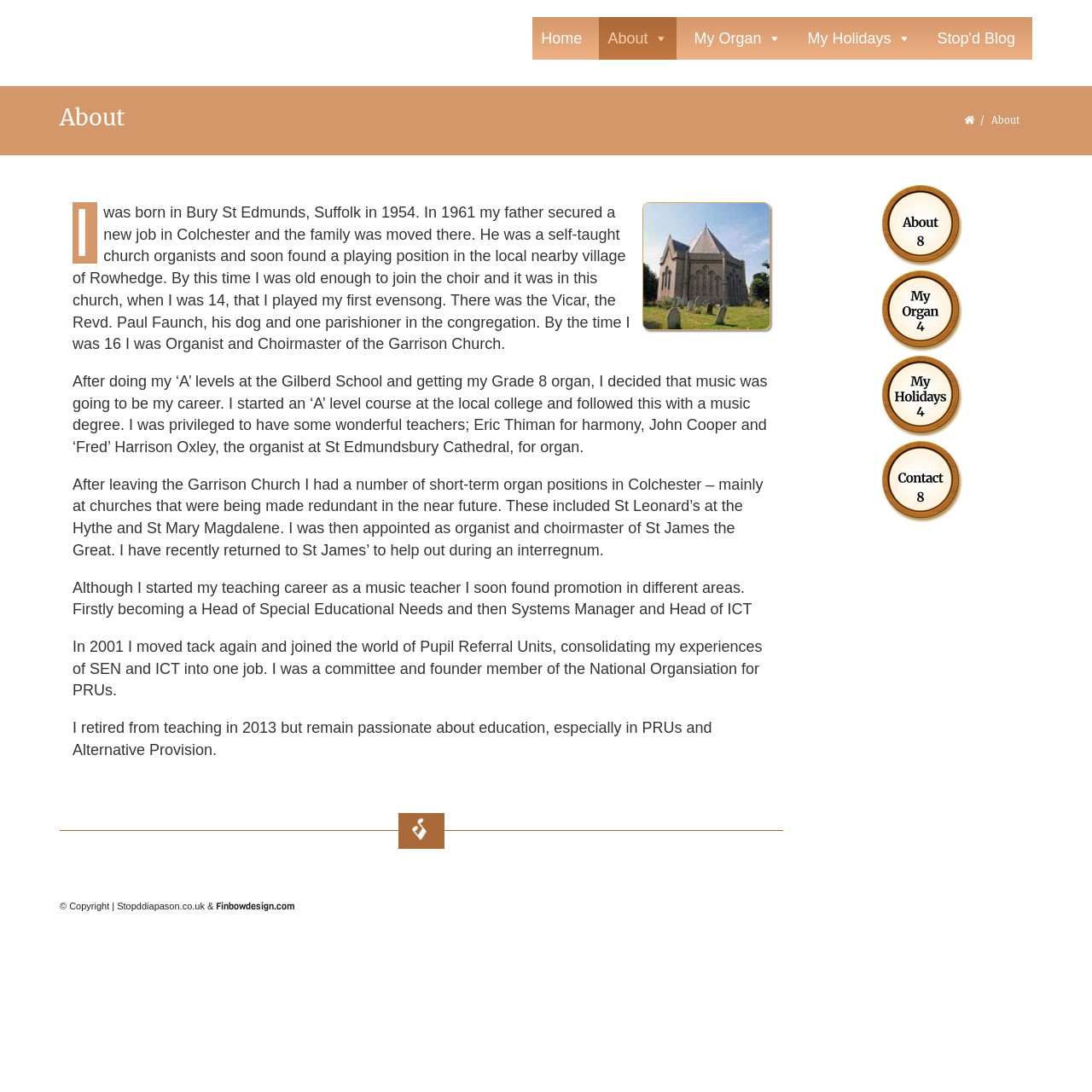Identify the bounding box coordinates for the UI element described as follows: "Stop'd Blog". Ensure the coordinates are four float numbers between 0 and 1, formatted as [left, top, right, bottom].

[0.85, 0.016, 0.938, 0.055]